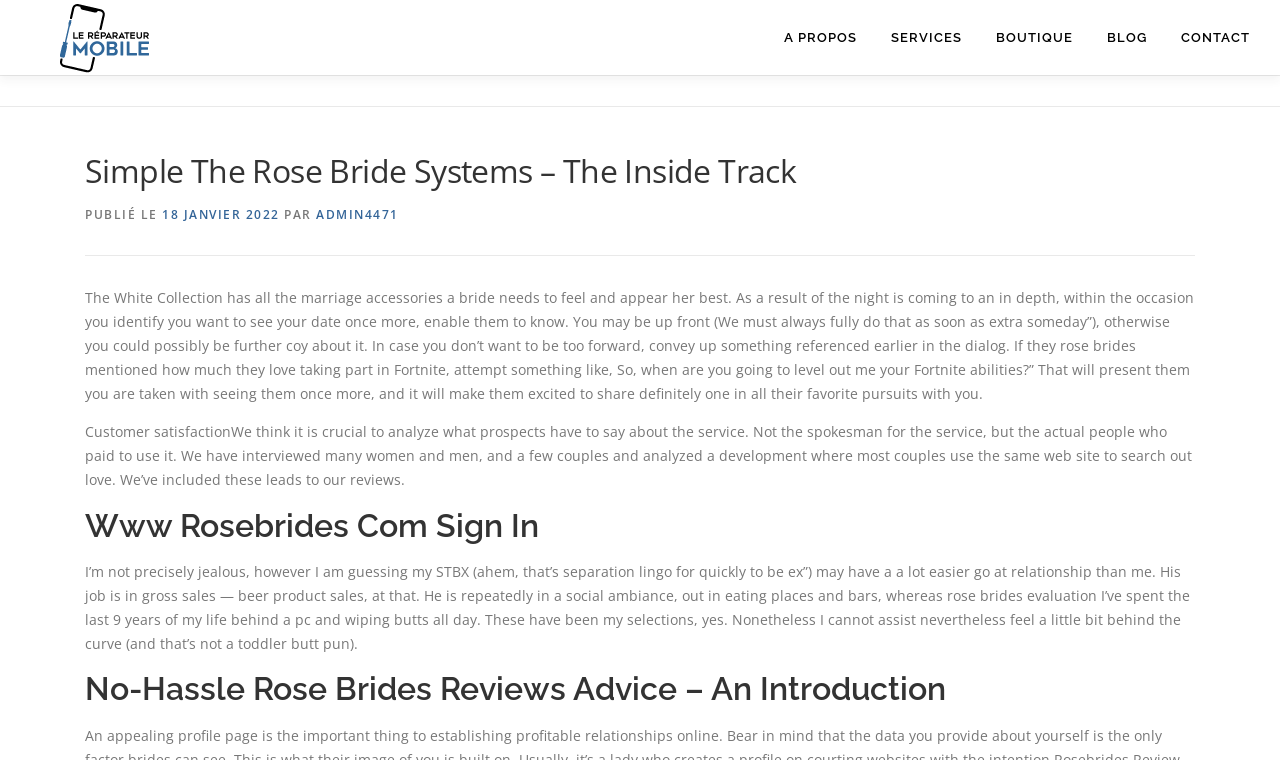Use a single word or phrase to answer the question: 
What is the importance of customer satisfaction?

Analyzing service reviews